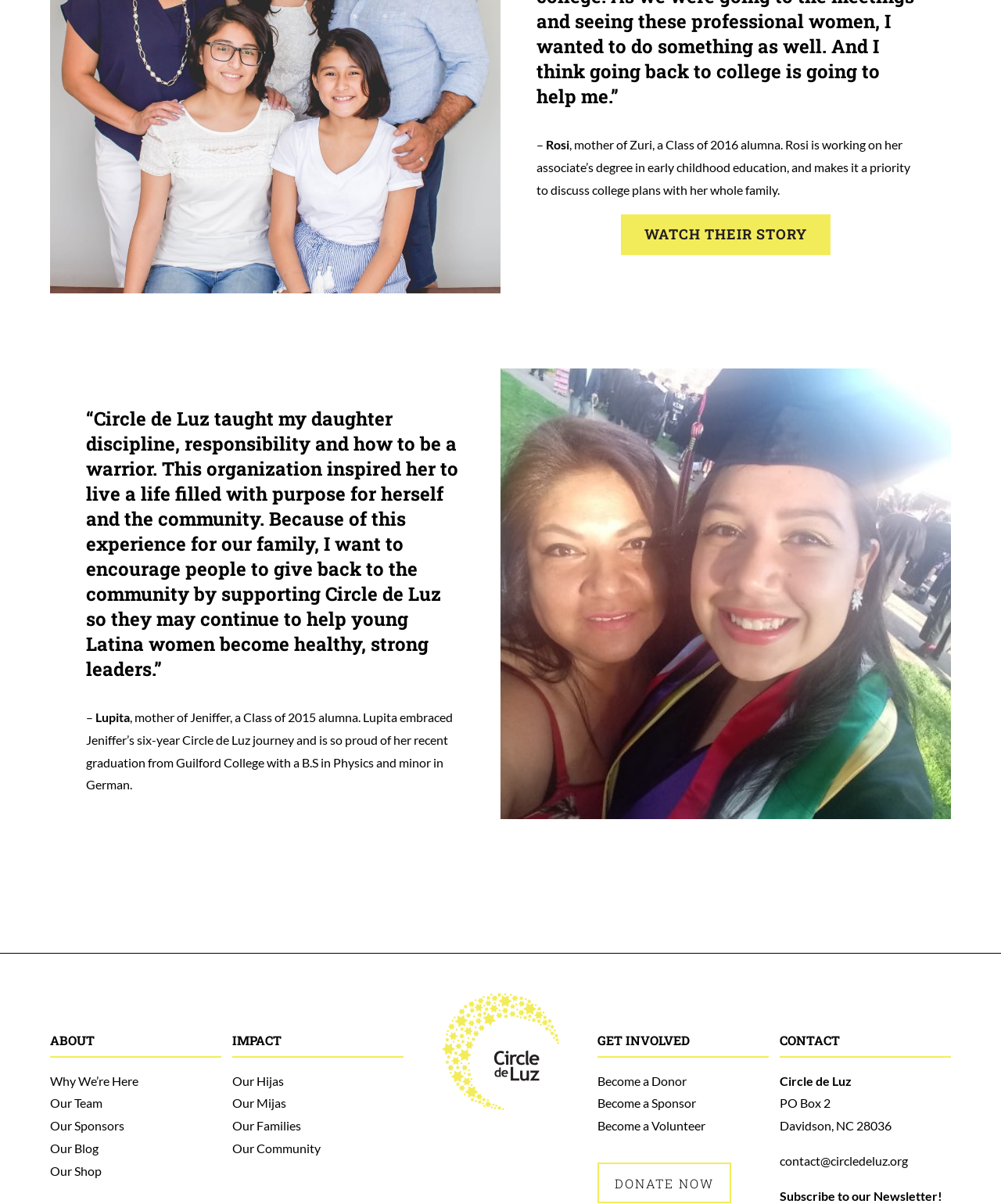What is the name of the organization?
Look at the image and respond with a single word or a short phrase.

Circle de Luz